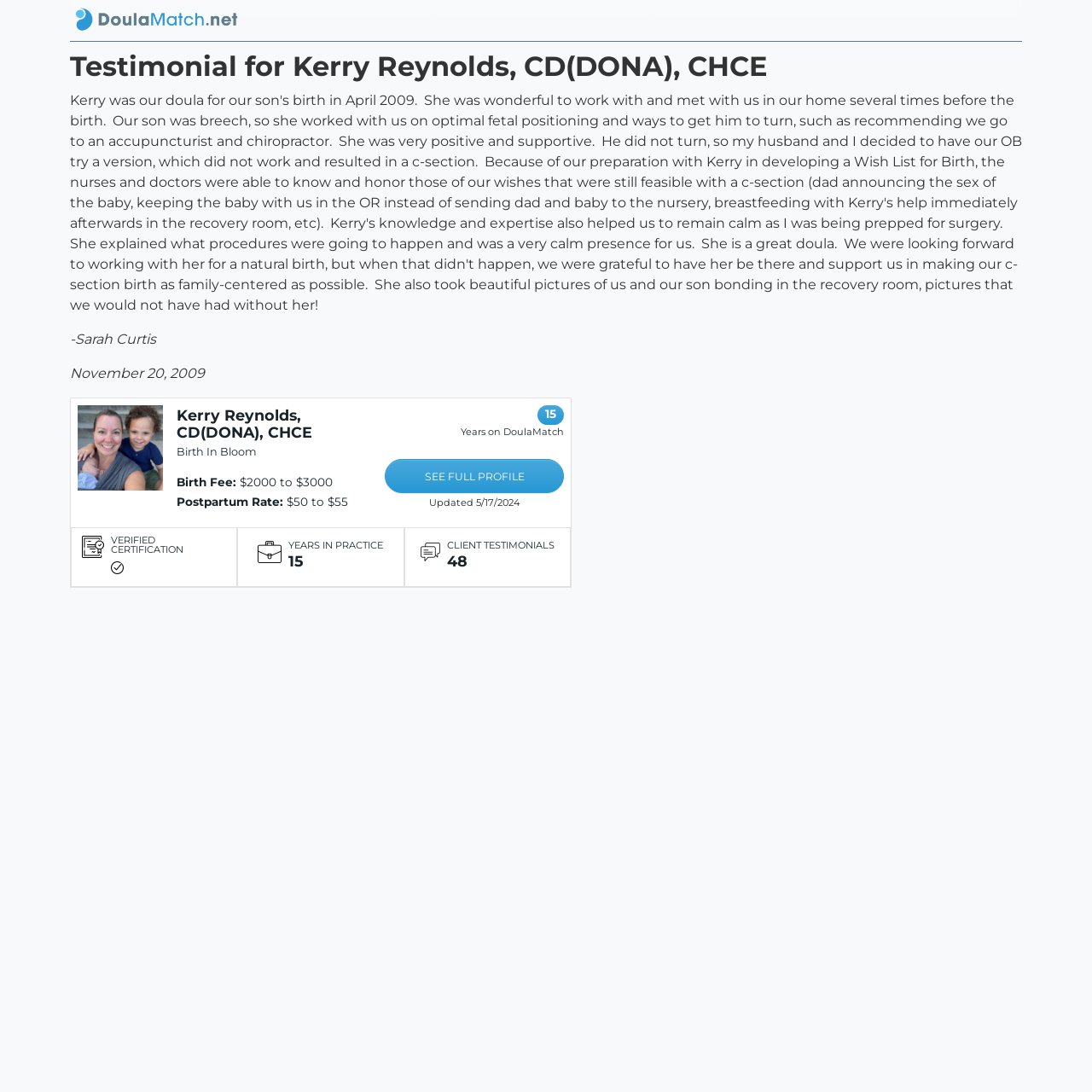Consider the image and give a detailed and elaborate answer to the question: 
What is the birth fee range?

I found the answer by looking at the StaticText element '$2000 to $3000' which is located near the 'Birth Fee:' label, indicating that it is the birth fee range.